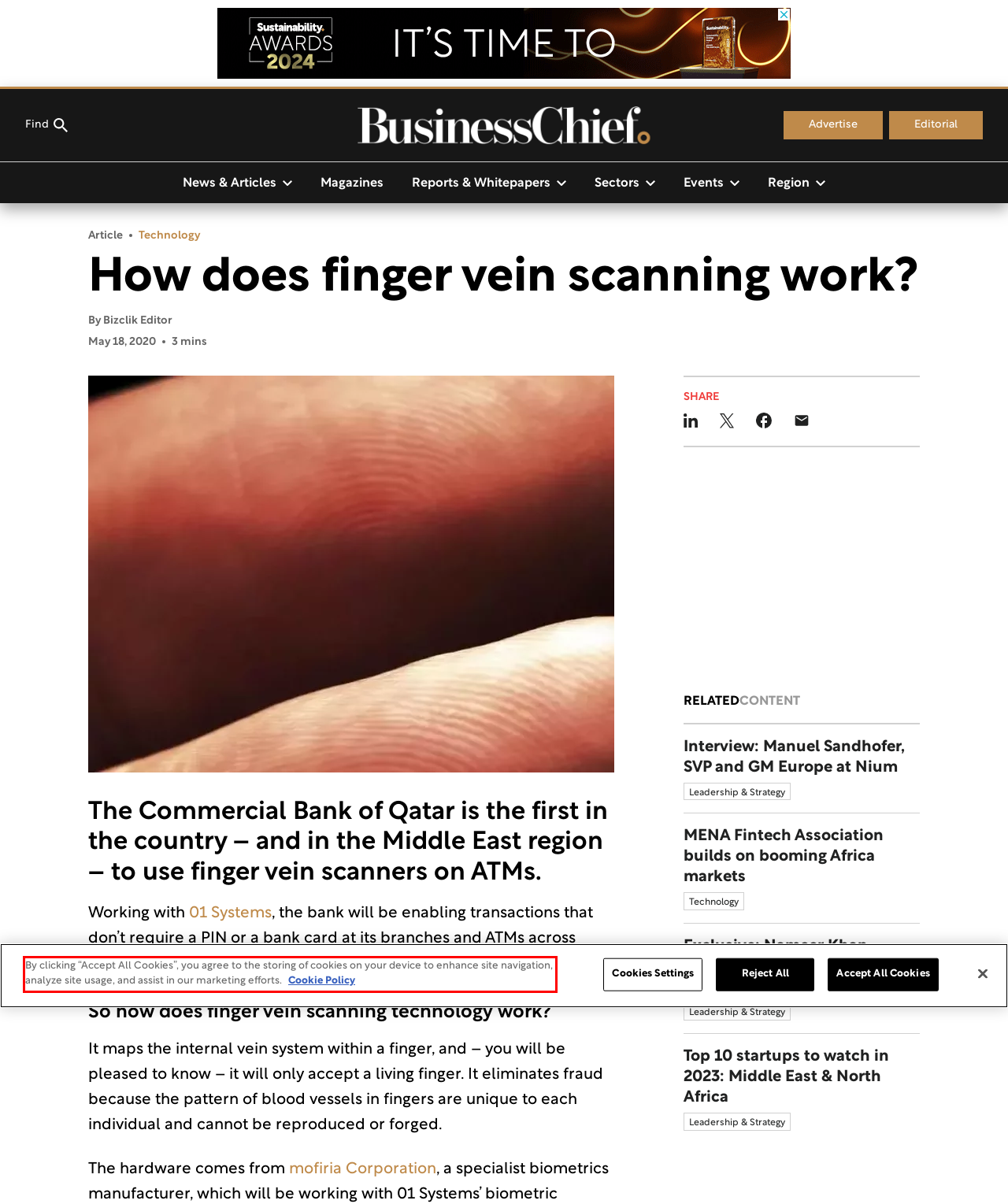Review the screenshot of the webpage and recognize the text inside the red rectangle bounding box. Provide the extracted text content.

By clicking “Accept All Cookies”, you agree to the storing of cookies on your device to enhance site navigation, analyze site usage, and assist in our marketing efforts. Cookie Policy